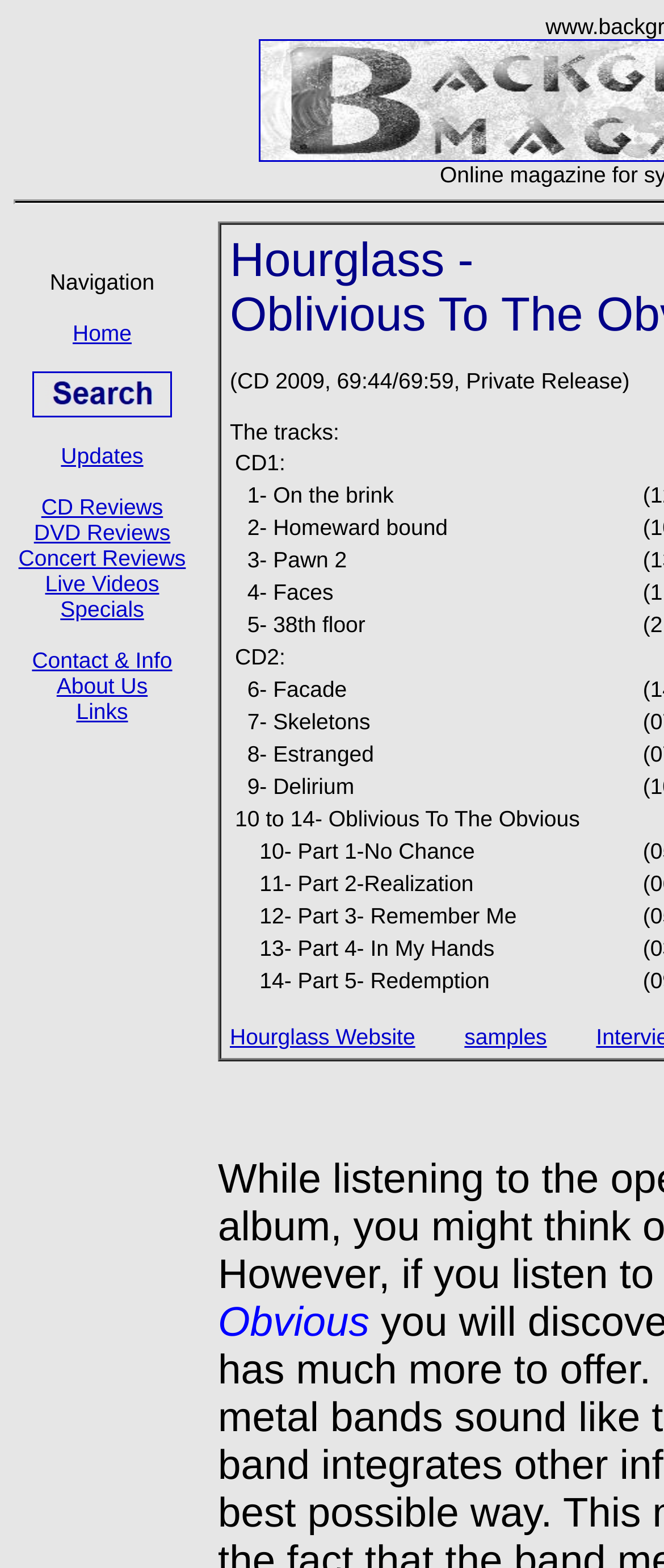Please analyze the image and give a detailed answer to the question:
What is the name of the website of Hourglass?

The webpage provides a link to the Hourglass website, which is labeled as 'Hourglass Website'. This link likely leads to the official website of the band Hourglass.